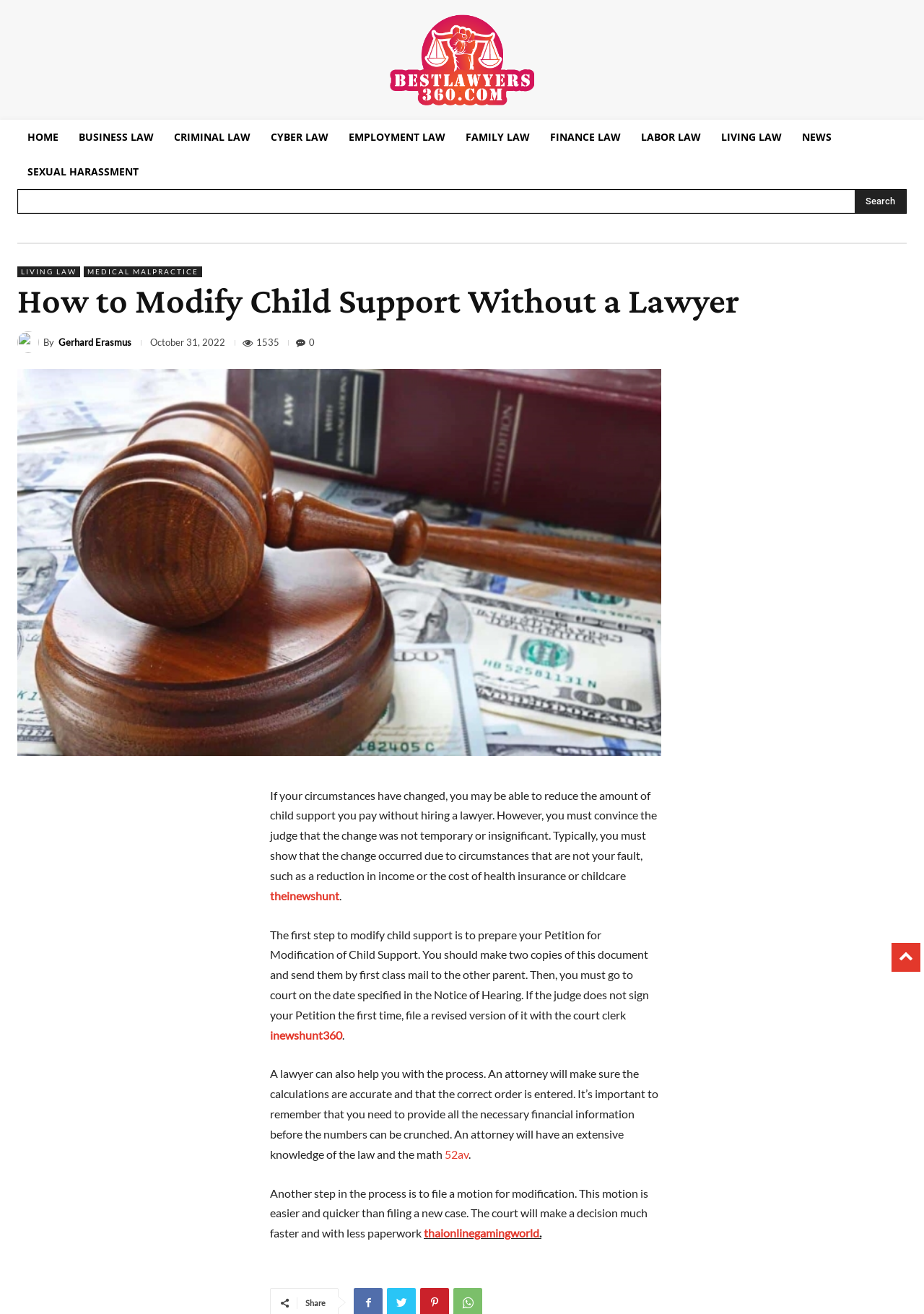What is the first step to modify child support?
Could you please answer the question thoroughly and with as much detail as possible?

According to the webpage, the first step to modify child support is to prepare a Petition for Modification of Child Support, as stated in the paragraph 'The first step to modify child support is to prepare your Petition for Modification of Child Support.'